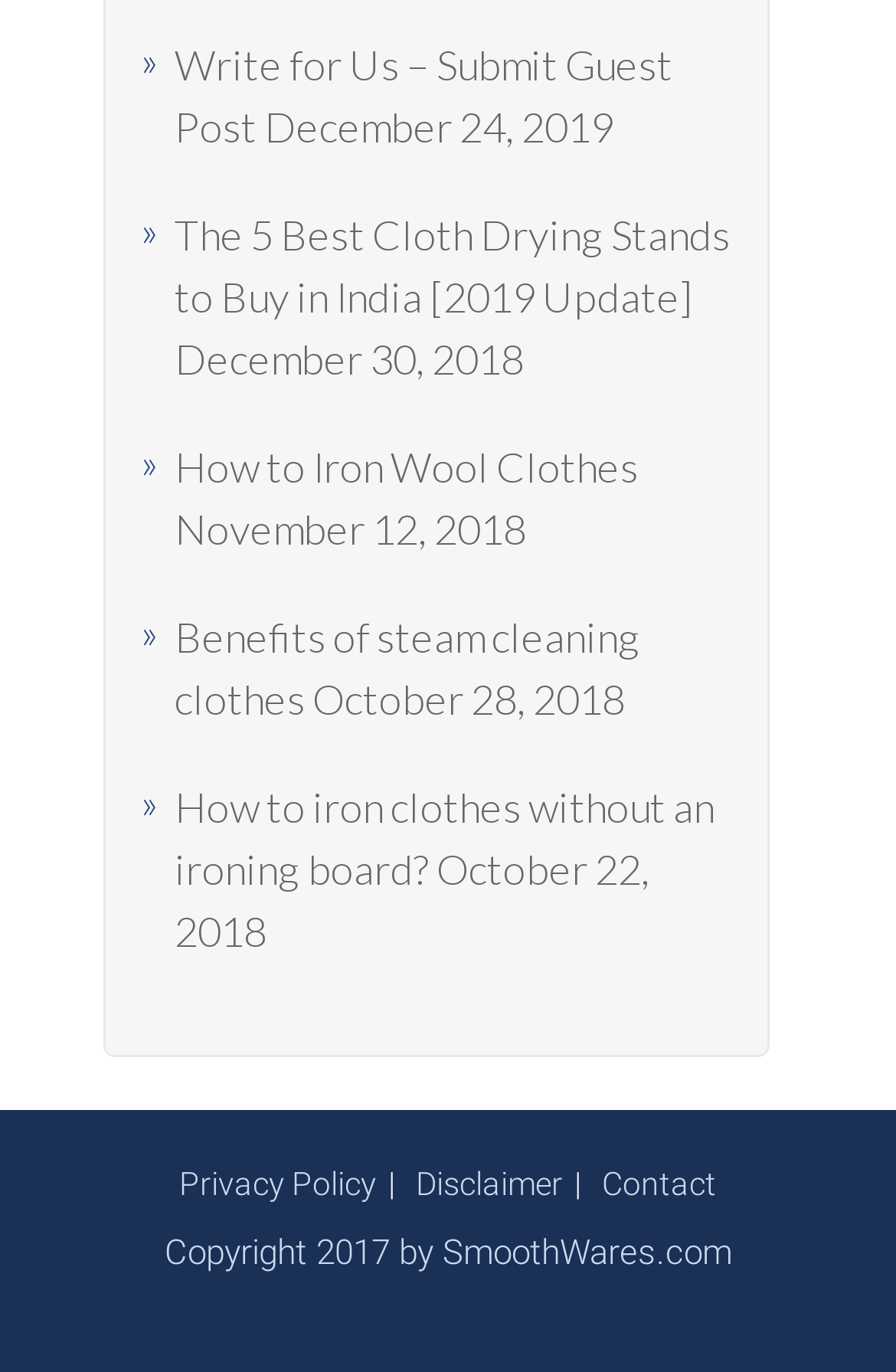Please find the bounding box coordinates of the element that you should click to achieve the following instruction: "View the privacy policy". The coordinates should be presented as four float numbers between 0 and 1: [left, top, right, bottom].

[0.2, 0.85, 0.421, 0.876]